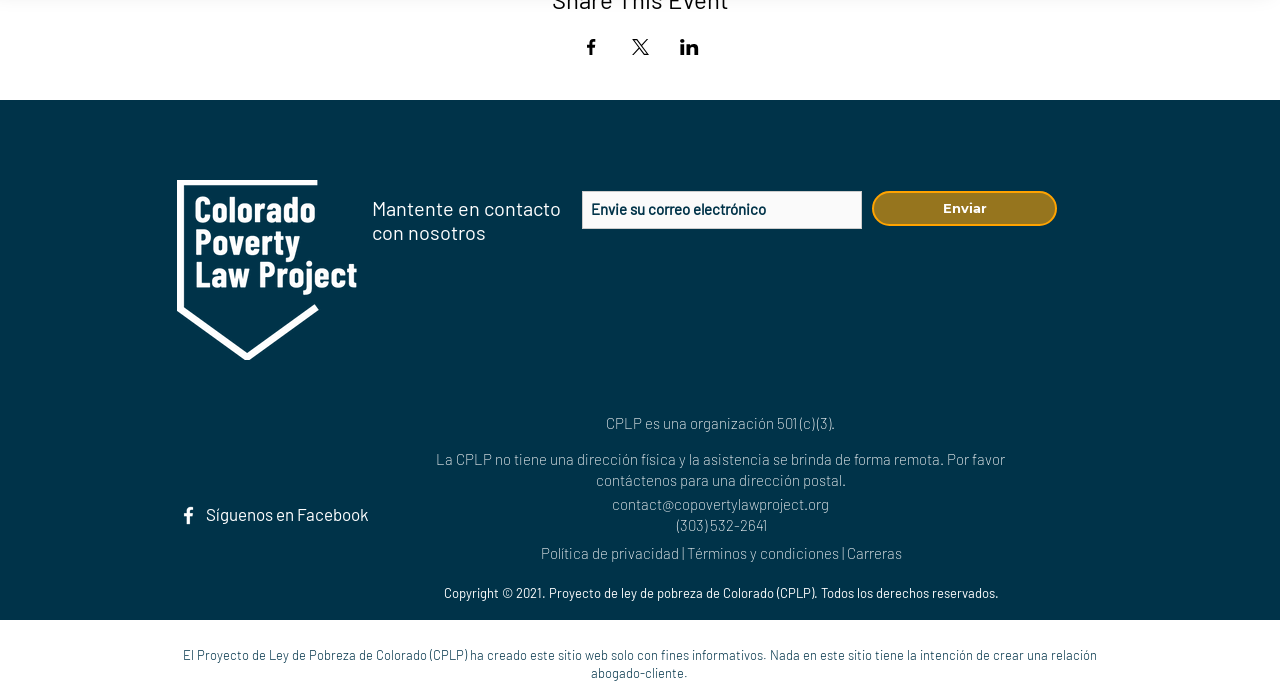Use one word or a short phrase to answer the question provided: 
What type of organization is CPLP?

501 (c) (3)